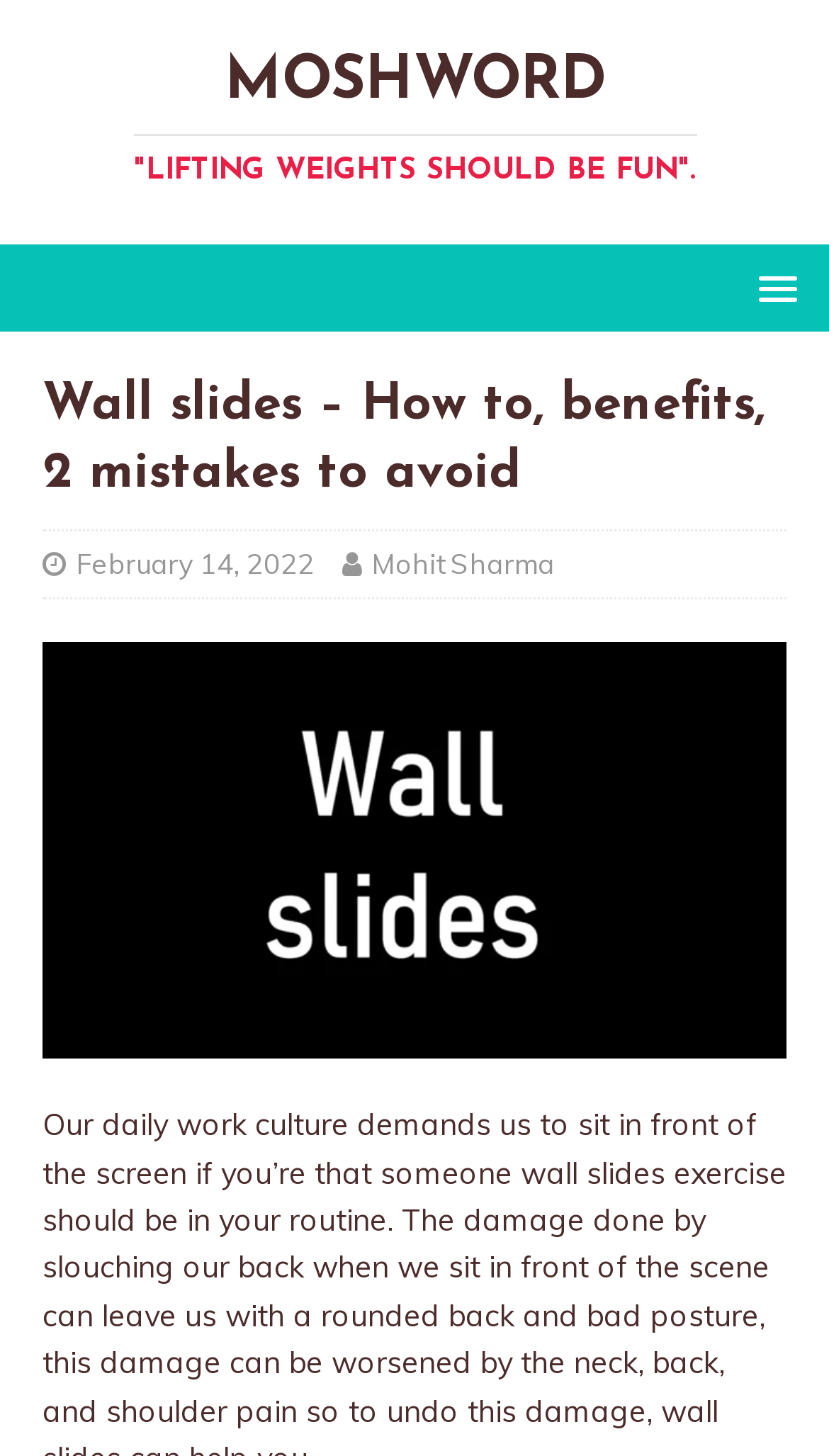Generate the text content of the main heading of the webpage.

Wall slides – How to, benefits, 2 mistakes to avoid